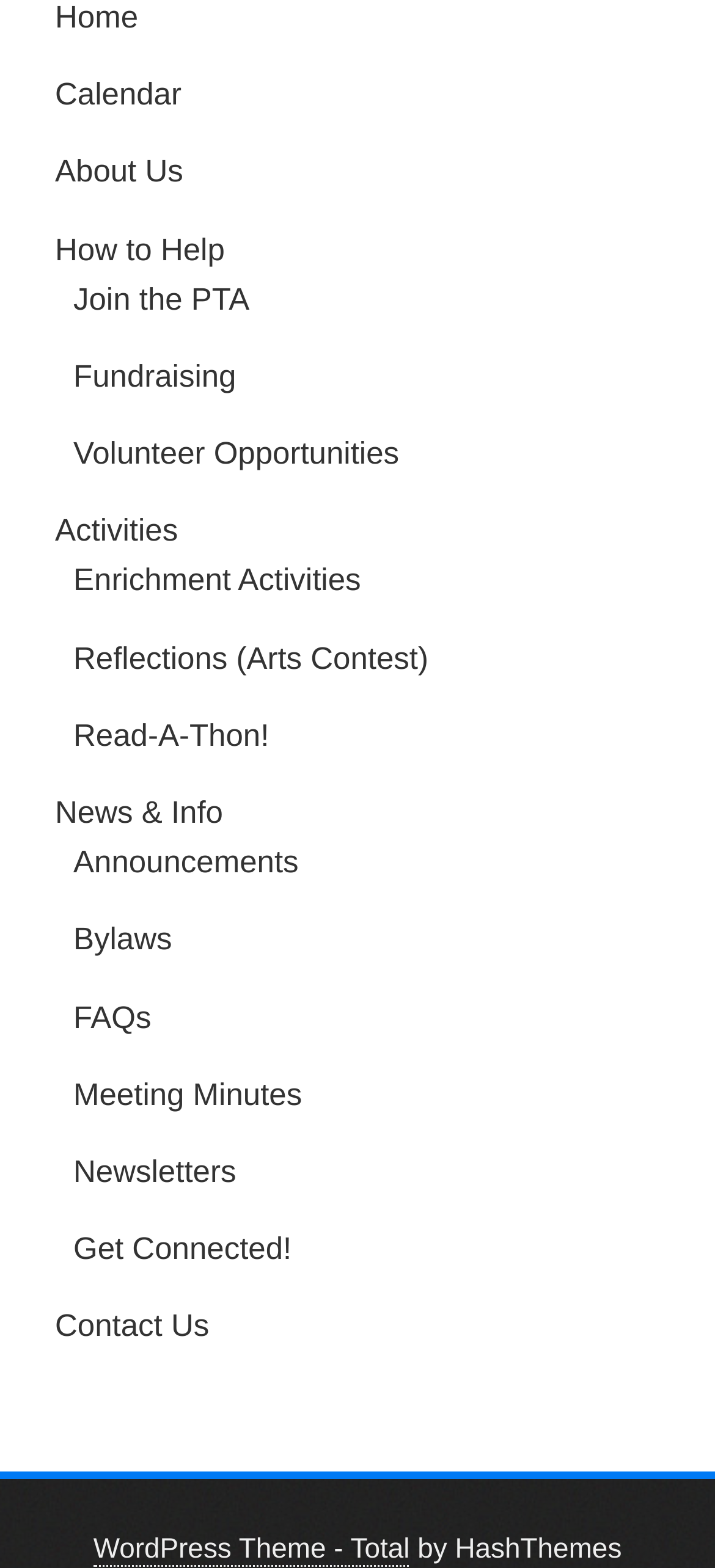Can you pinpoint the bounding box coordinates for the clickable element required for this instruction: "Contact us"? The coordinates should be four float numbers between 0 and 1, i.e., [left, top, right, bottom].

[0.077, 0.835, 0.293, 0.857]